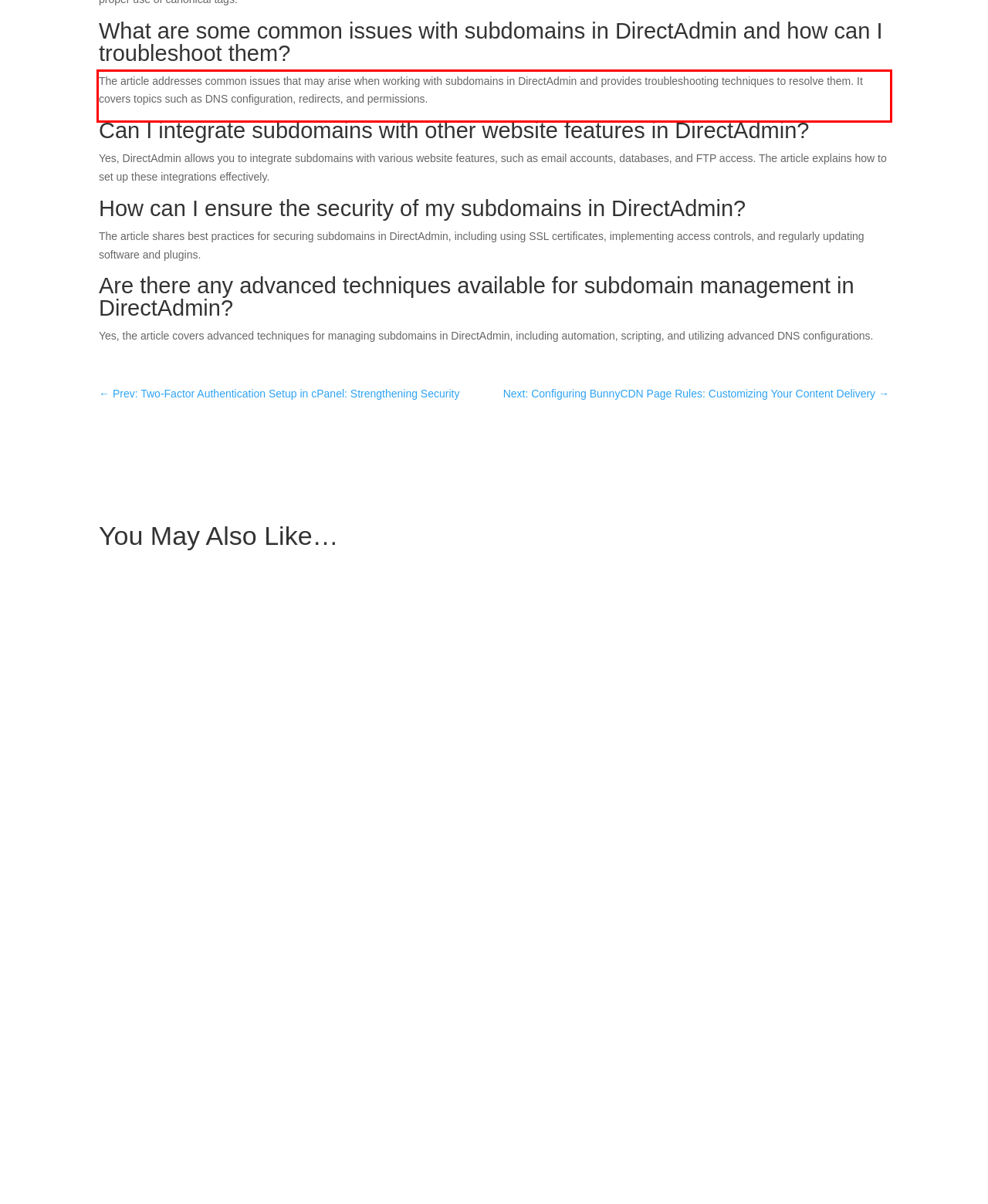Given a screenshot of a webpage containing a red rectangle bounding box, extract and provide the text content found within the red bounding box.

The article addresses common issues that may arise when working with subdomains in DirectAdmin and provides troubleshooting techniques to resolve them. It covers topics such as DNS configuration, redirects, and permissions.